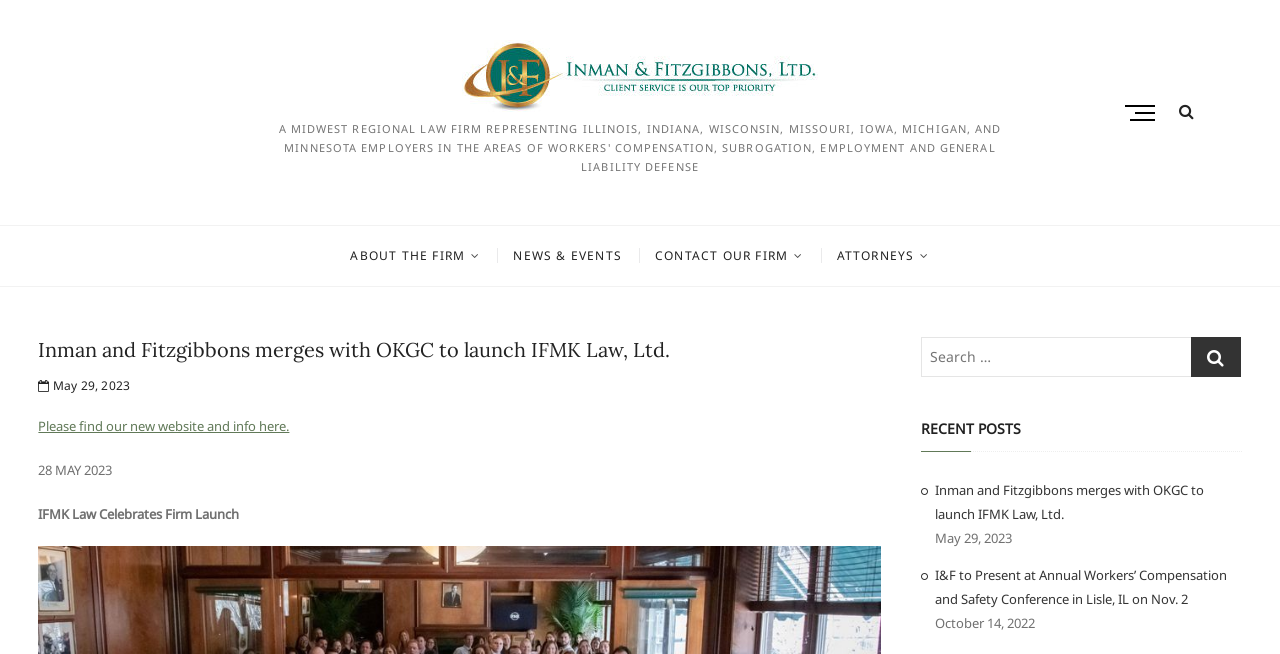Given the element description: "Leisure Shoes", predict the bounding box coordinates of the UI element it refers to, using four float numbers between 0 and 1, i.e., [left, top, right, bottom].

None